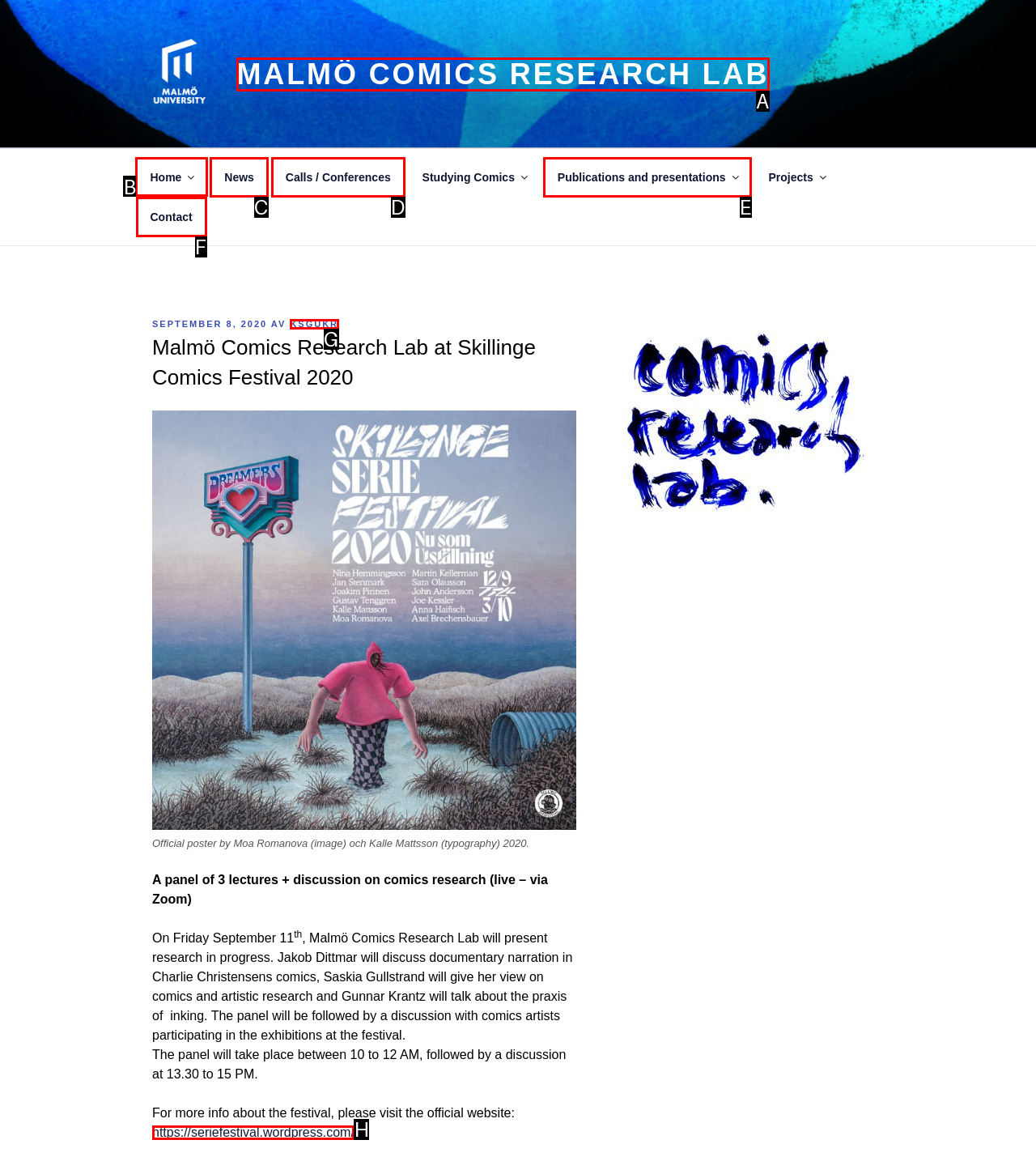Look at the highlighted elements in the screenshot and tell me which letter corresponds to the task: Subscribe to the newsletter.

None